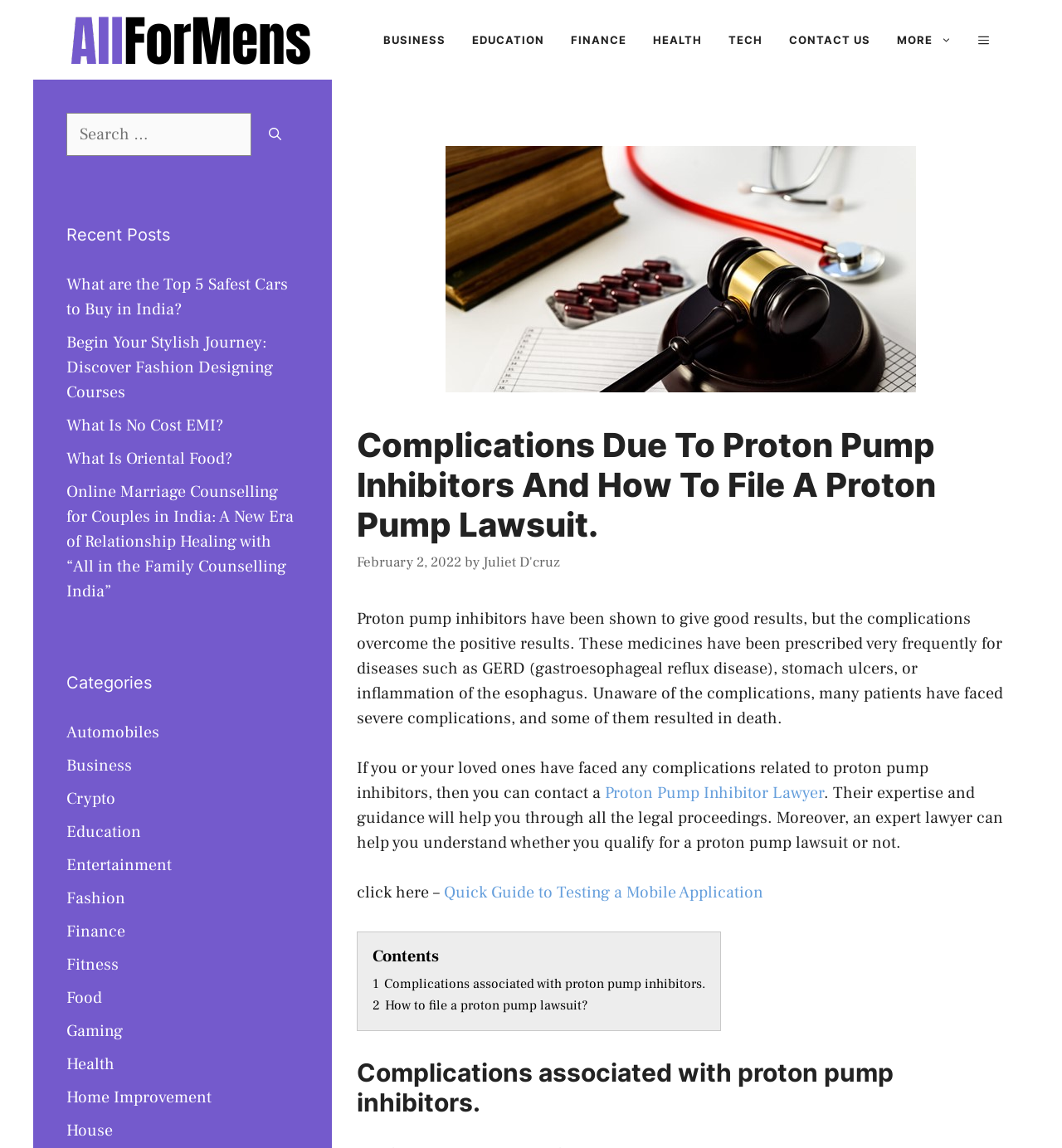What is the date of the article on proton pump inhibitors?
Please answer the question with a single word or phrase, referencing the image.

February 2, 2022